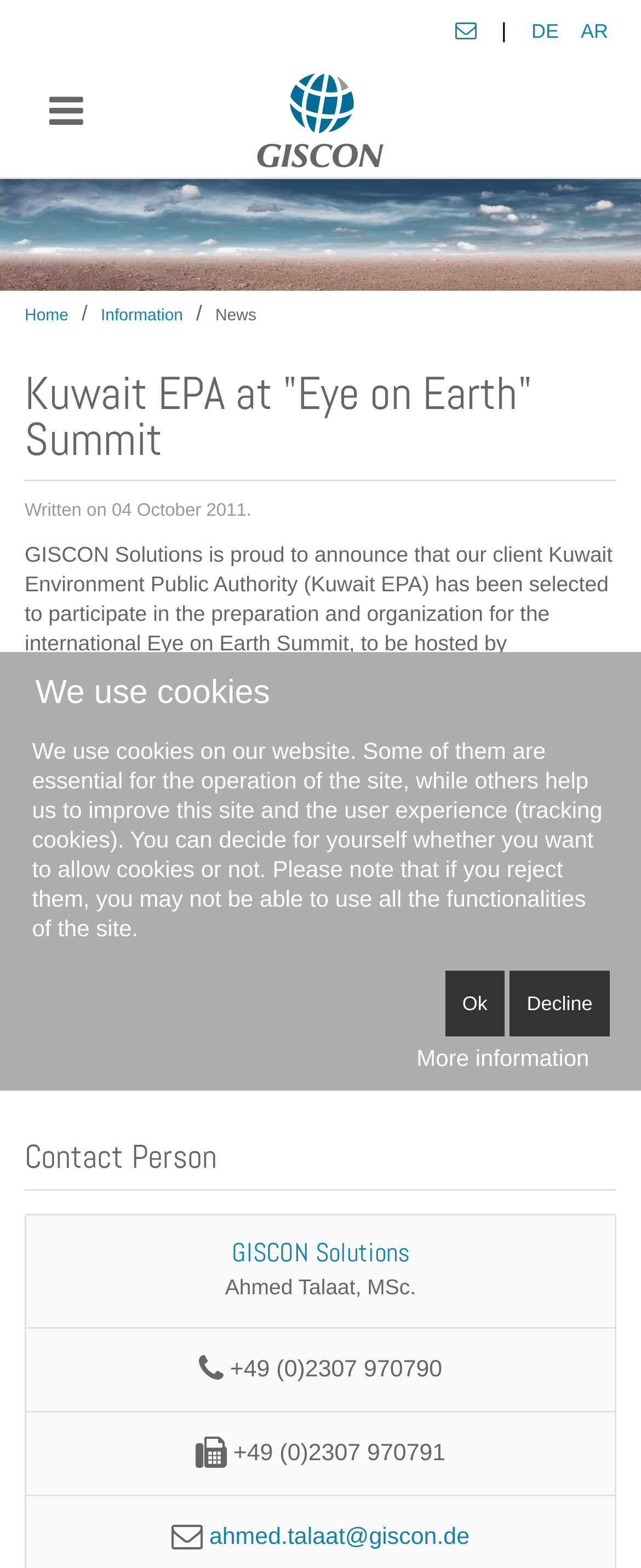Using details from the image, please answer the following question comprehensively:
What is the language of this webpage?

I inferred this from the presence of German words and phrases, such as 'GISCON' and 'Kuwait EPA', and the fact that the language options at the top of the page include 'DE' and 'AR', which likely stand for German and Arabic, respectively.